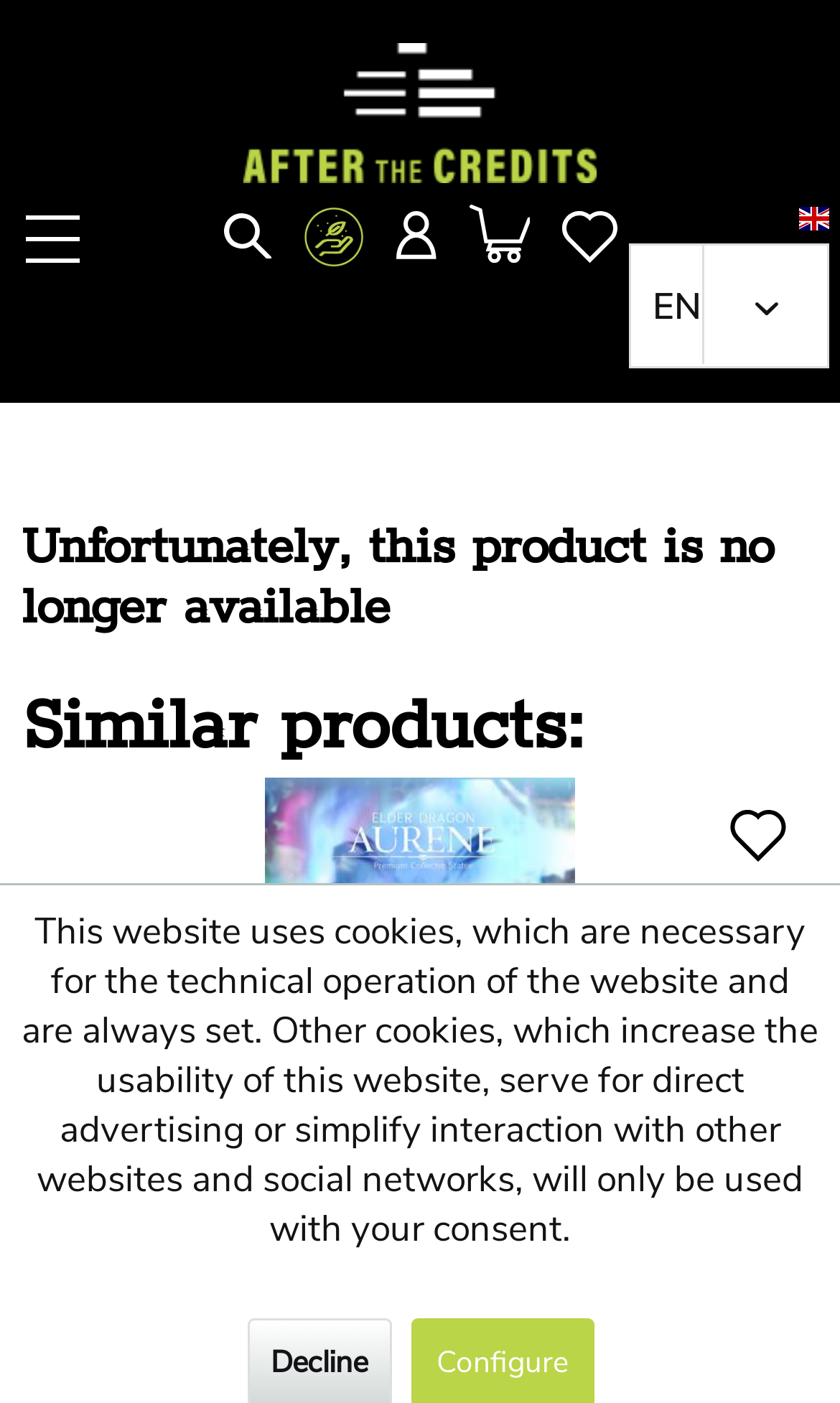Bounding box coordinates are specified in the format (top-left x, top-left y, bottom-right x, bottom-right y). All values are floating point numbers bounded between 0 and 1. Please provide the bounding box coordinate of the region this sentence describes: Shopping cart 0 €0.00 *

[0.545, 0.138, 0.644, 0.2]